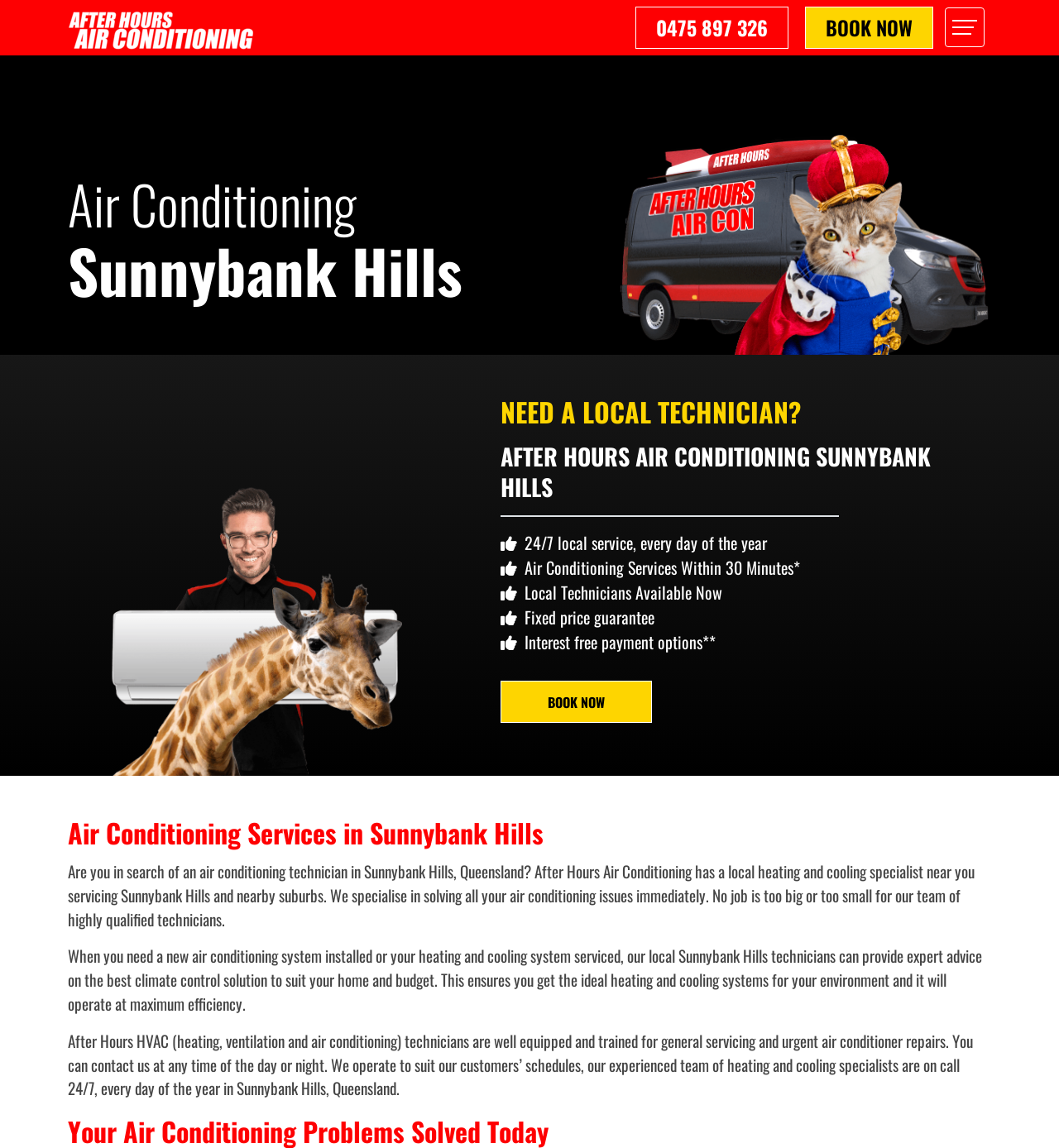Determine the bounding box of the UI component based on this description: "here". The bounding box coordinates should be four float values between 0 and 1, i.e., [left, top, right, bottom].

None